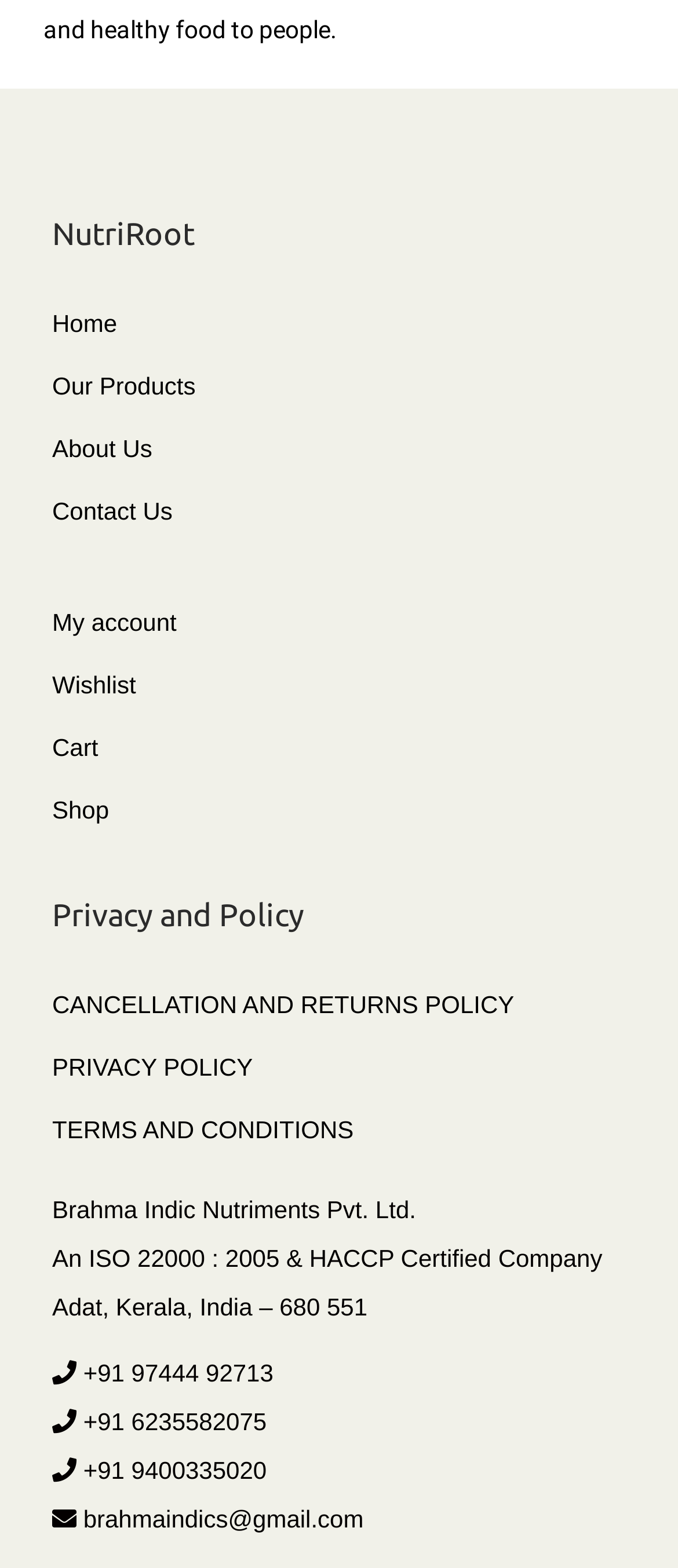Find the bounding box coordinates for the element described here: "Wishlist".

[0.077, 0.428, 0.201, 0.445]